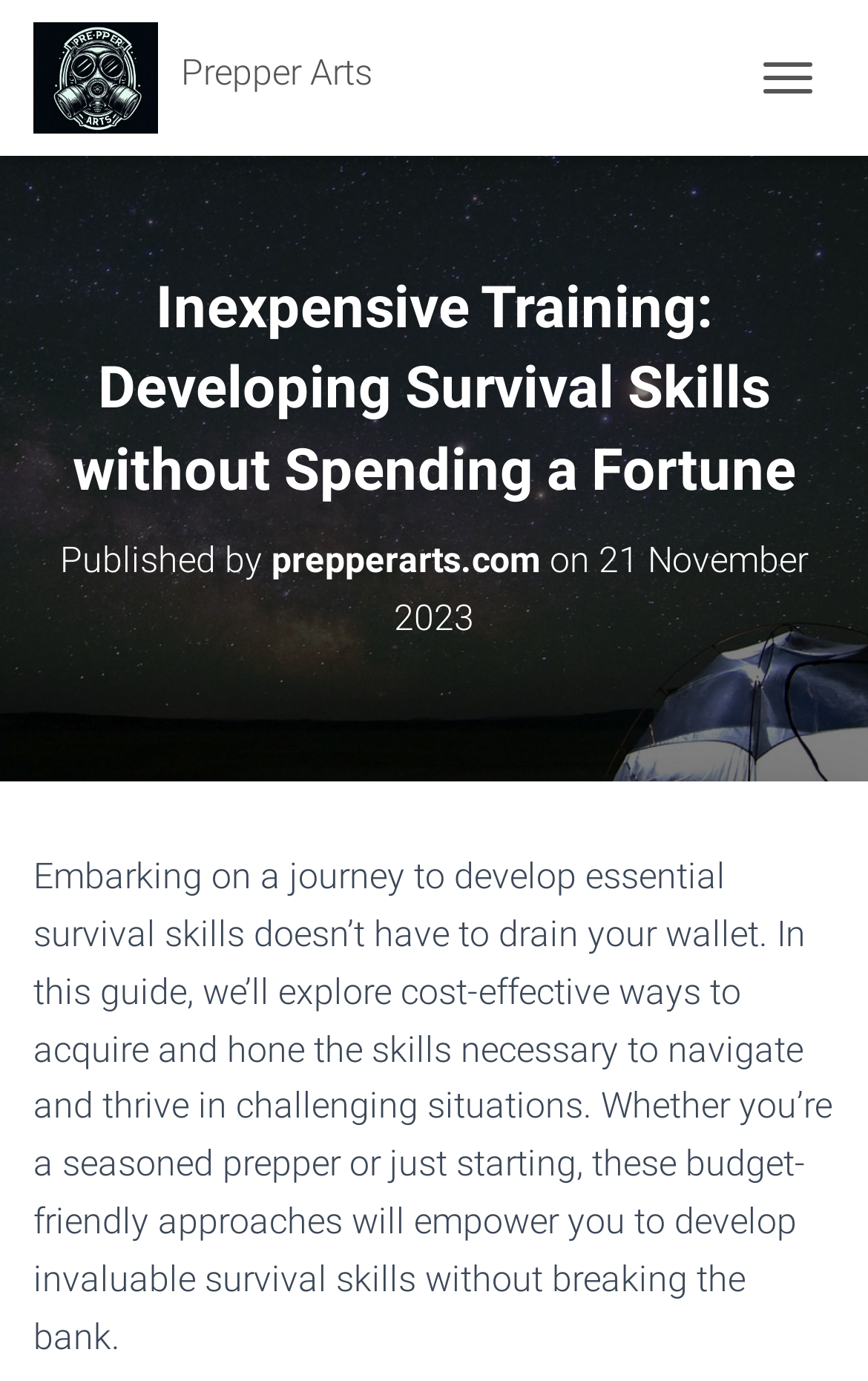Illustrate the webpage with a detailed description.

The webpage is about developing essential survival skills without spending a fortune. At the top left of the page, there is a link to "Prepper Arts" accompanied by an image with the same name. To the right of this link, there is a button labeled "TOGGLE NAVIGATION". 

Below the link and image, there is a heading that reads "Inexpensive Training: Developing Survival Skills without Spending a Fortune". Underneath this heading, there is another heading that indicates the article was published by prepperarts.com on 21 November 2023. Within this publication information, there is a link to prepperarts.com and a timestamp.

The main content of the webpage is a paragraph of text that explains the purpose of the guide, which is to explore cost-effective ways to acquire and hone survival skills. This text is positioned below the publication information and spans almost the entire width of the page.